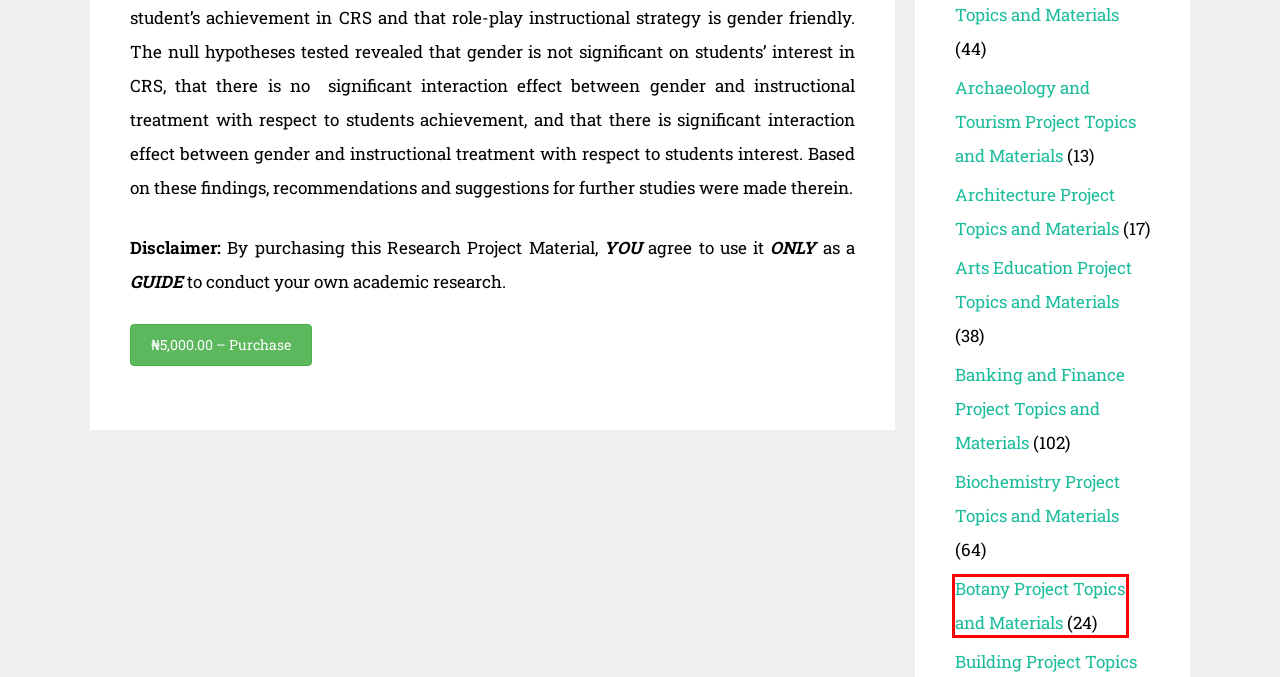You are presented with a screenshot of a webpage containing a red bounding box around a particular UI element. Select the best webpage description that matches the new webpage after clicking the element within the bounding box. Here are the candidates:
A. Business Administration Project Topics and Materials Archives | Free Research Project
B. Architecture Project Topics and Materials Archives | Free Research Project
C. Archaeology and Tourism Project Topics and Materials Archives | Free Research Project
D. Botany Project Topics and Materials Archives | Free Research Project
E. Law Project Topics and Materials Archives | Free Research Project
F. Theatre Arts Project Topics and Materials Archives | Free Research Project
G. Banking and Finance Project Topics and Materials Archives | Free Research Project
H. Biochemistry Project Topics and Materials Archives | Free Research Project

D